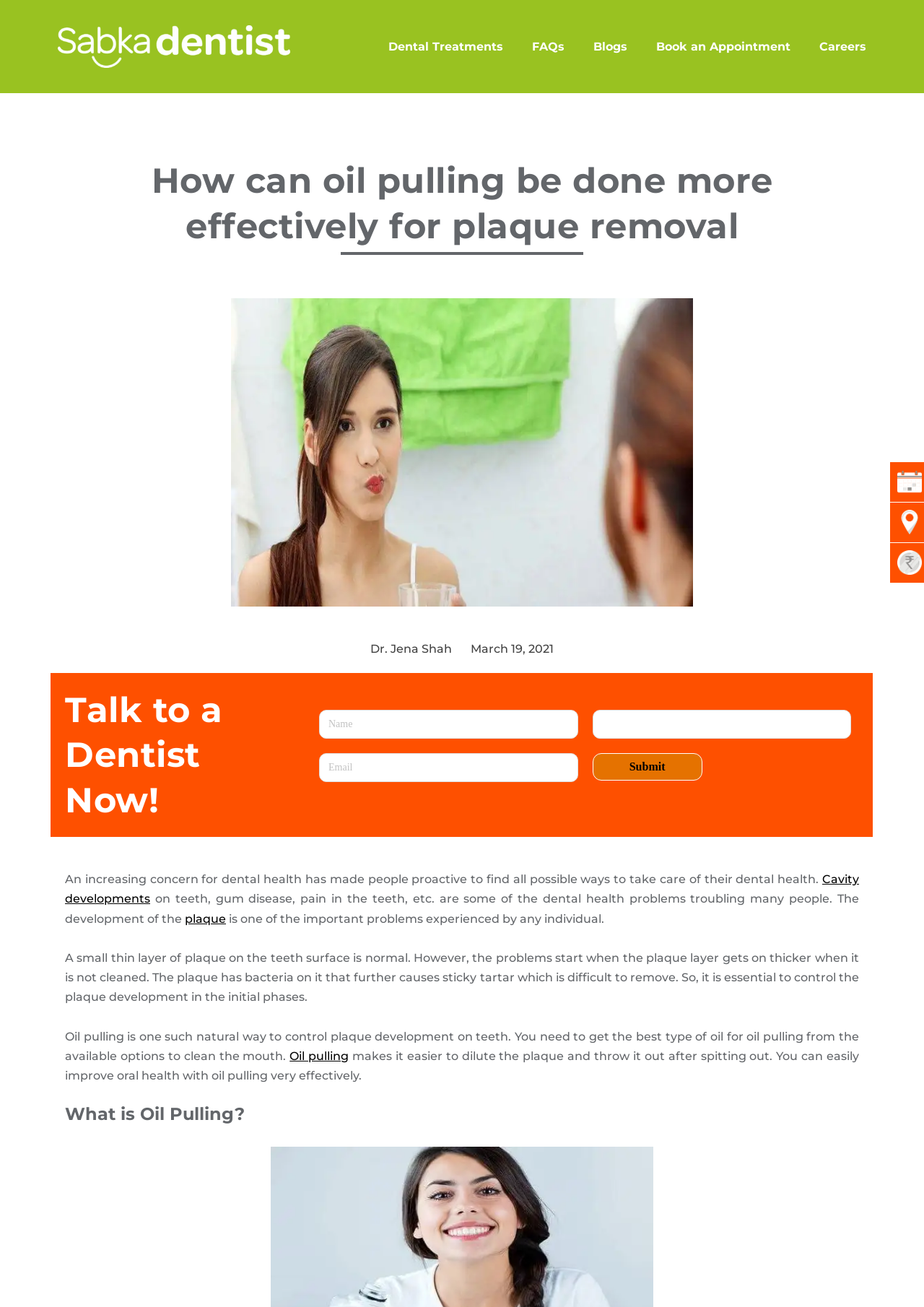Please give a one-word or short phrase response to the following question: 
What is the purpose of oil pulling?

Control plaque development